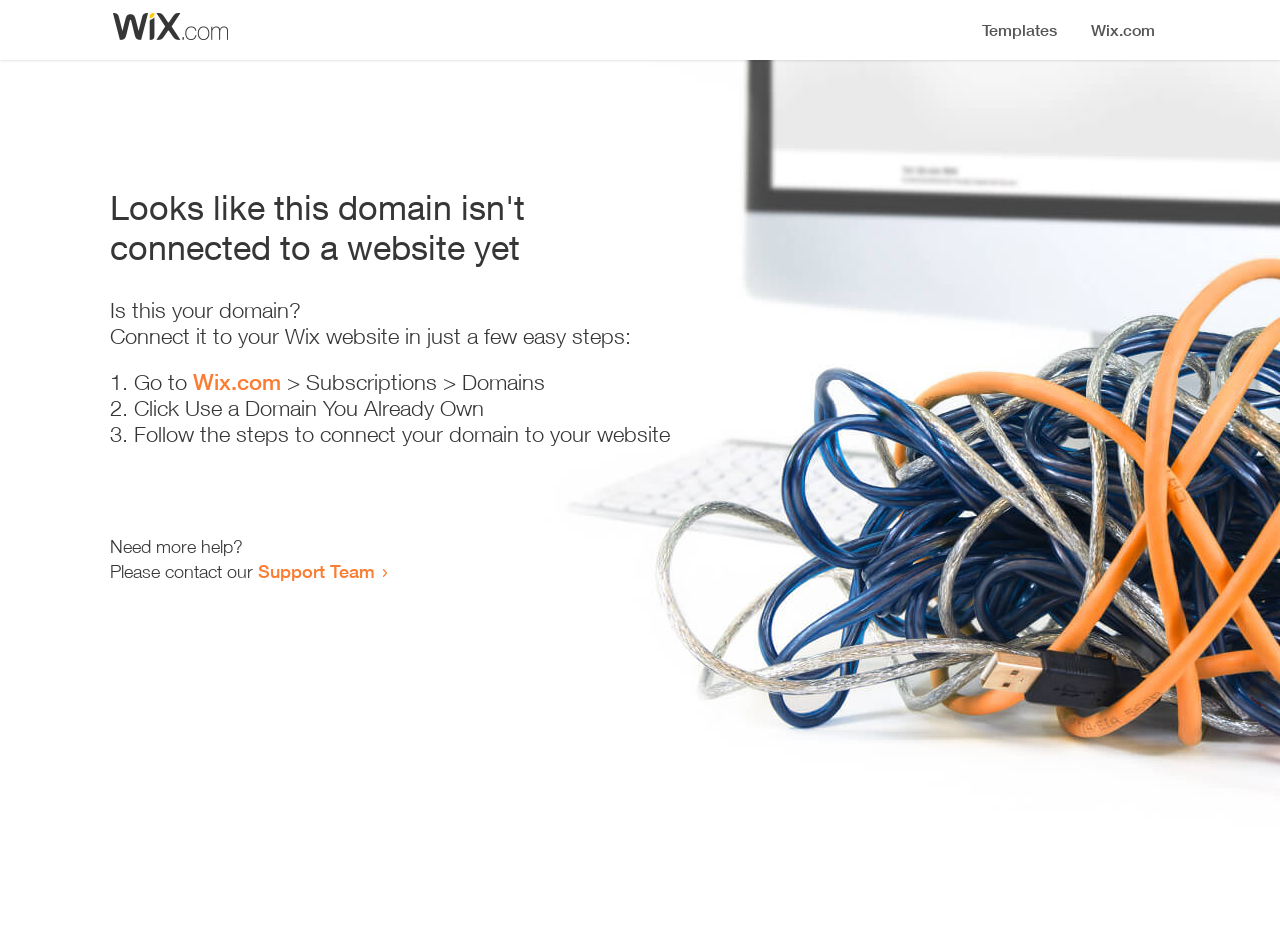What is the current status of the domain?
Please craft a detailed and exhaustive response to the question.

Based on the heading 'Looks like this domain isn't connected to a website yet', it is clear that the domain is not currently connected to a website.